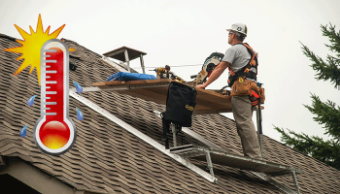What is the purpose of the scaffolding?
We need a detailed and meticulous answer to the question.

The scaffolding is set up to provide support and a stable platform for the roofer to work on the roof, ensuring their safety while performing the task.